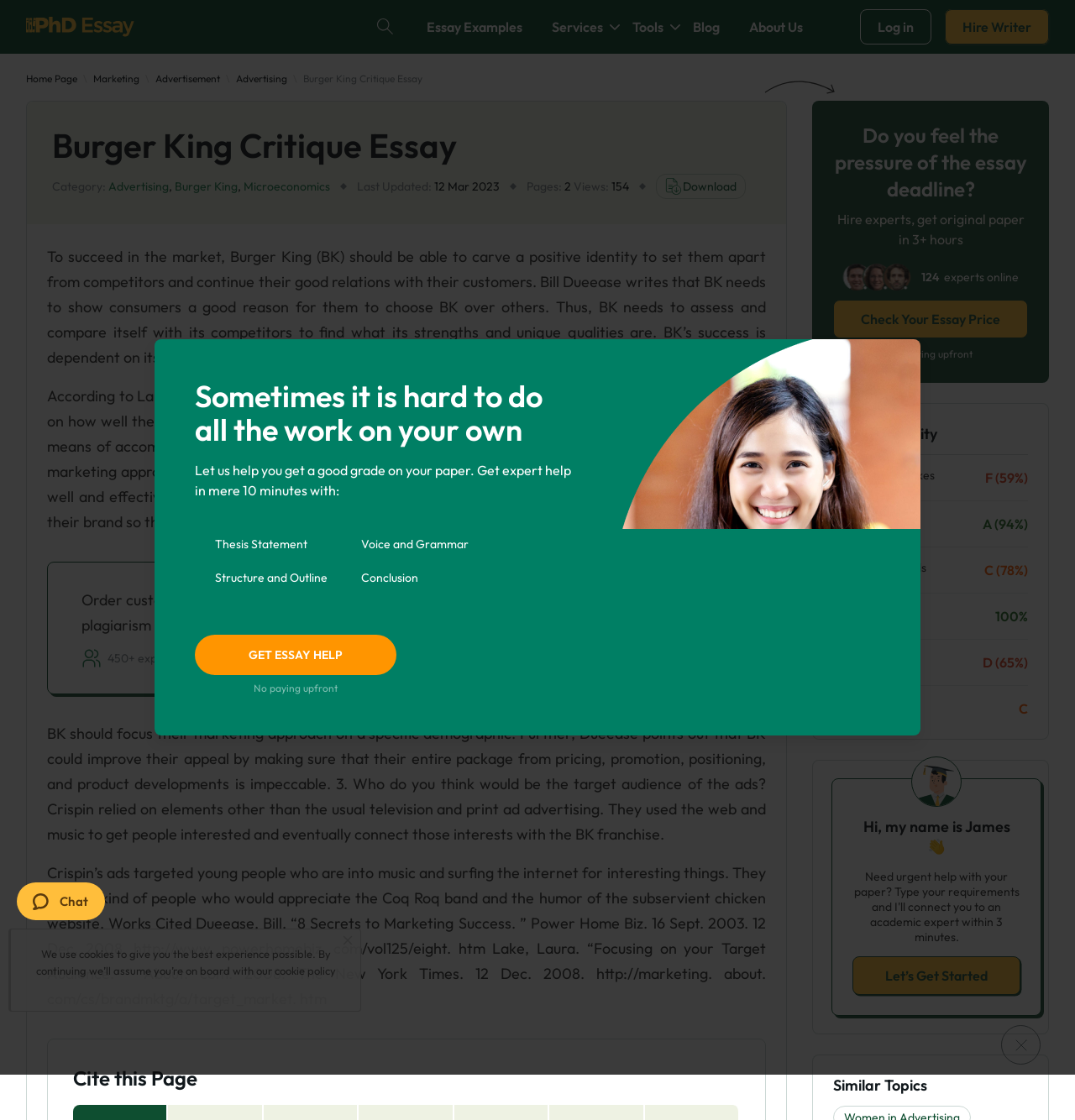Provide the bounding box coordinates of the HTML element this sentence describes: "Check Your Essay Price". The bounding box coordinates consist of four float numbers between 0 and 1, i.e., [left, top, right, bottom].

[0.775, 0.268, 0.956, 0.302]